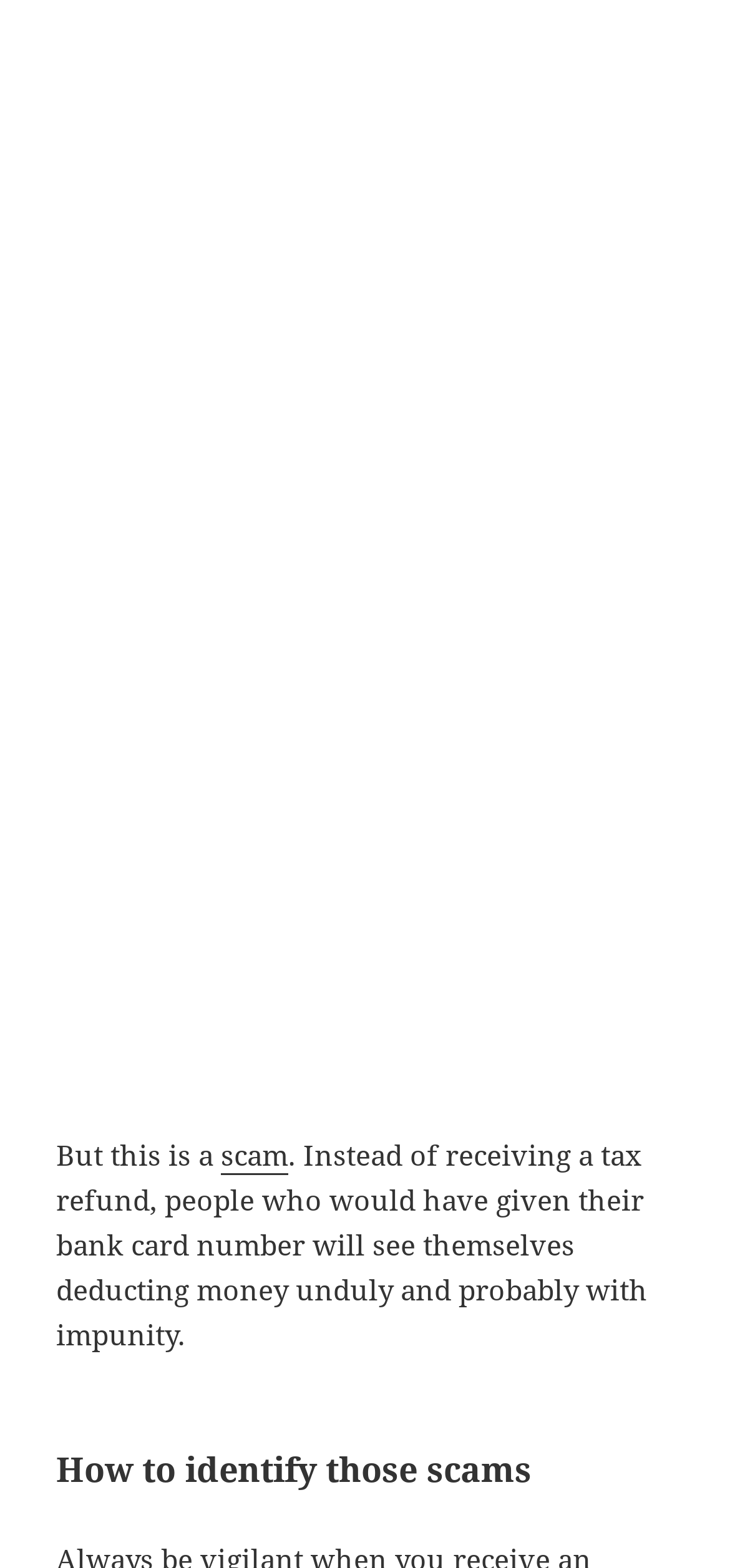What is the vertical order of the links?
Your answer should be a single word or phrase derived from the screenshot.

Bank phishing, Gmail, Refund scam, Apple Phishing